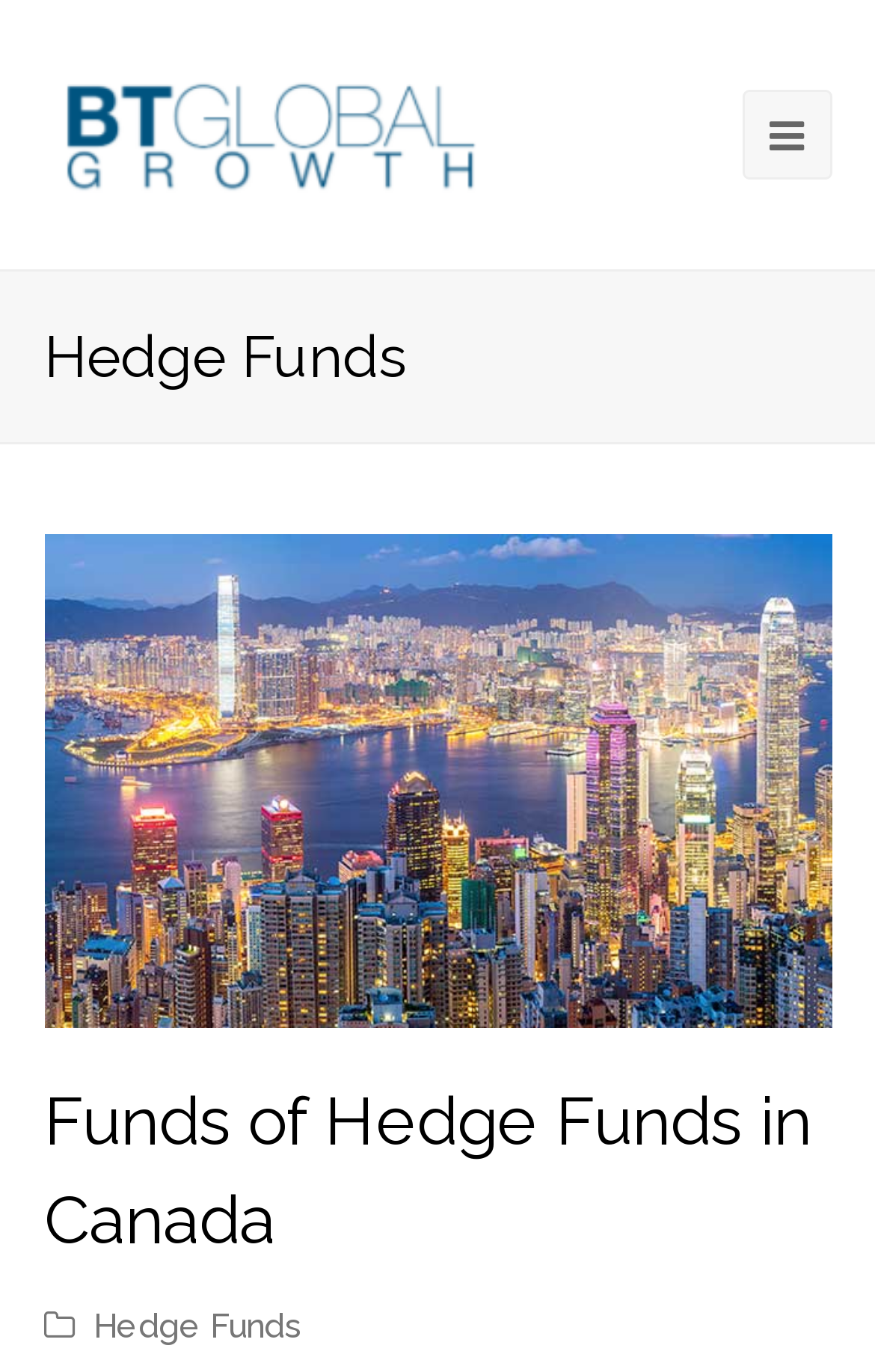Use the information in the screenshot to answer the question comprehensively: What is the location mentioned on the webpage?

I found a heading element with the text 'Funds of Hedge Funds in Canada' which mentions the location Canada, indicating that the webpage is related to Hedge Funds in Canada.